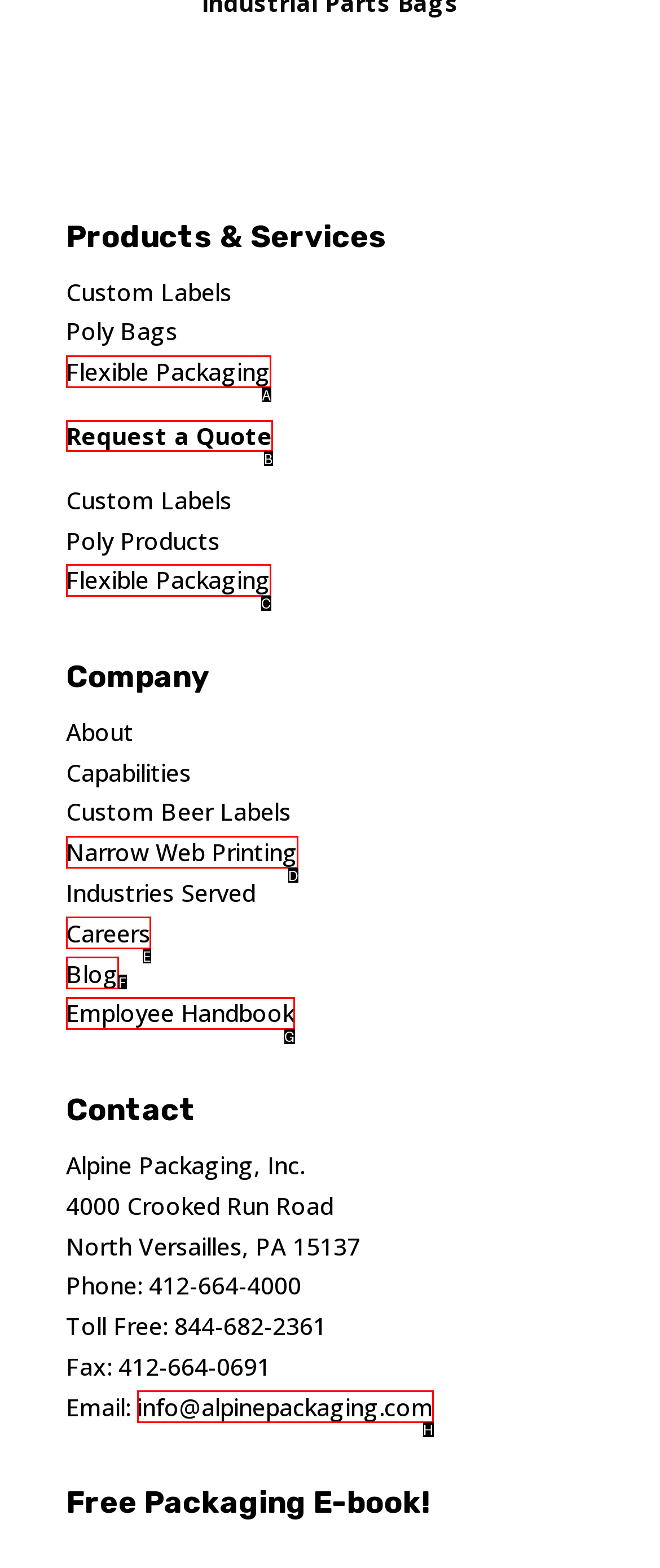Identify the HTML element to click to execute this task: visit John Cromie's page Respond with the letter corresponding to the proper option.

None